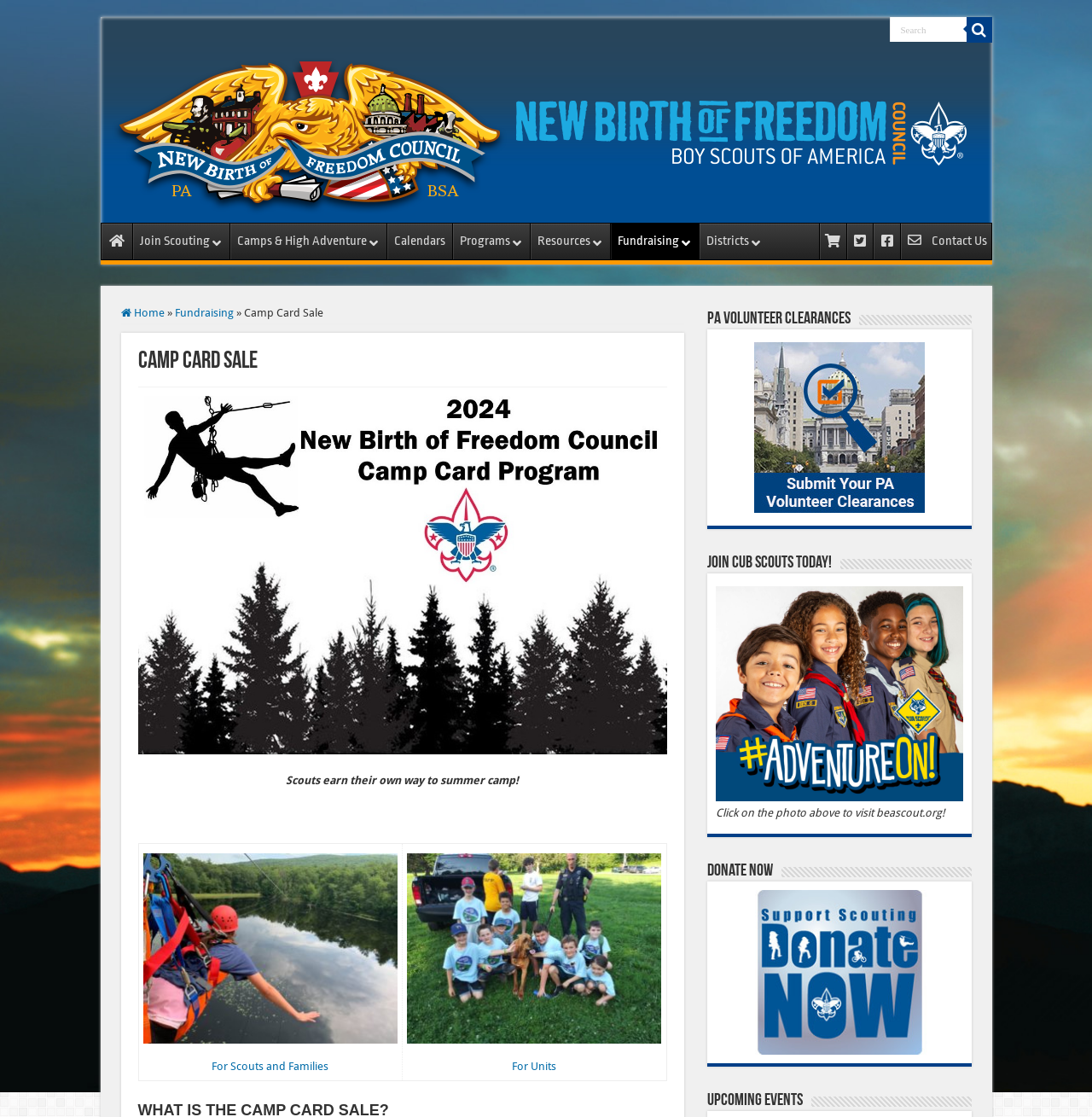Based on the image, give a detailed response to the question: How many upcoming events are listed on the webpage?

I found the answer by looking at the heading element 'Upcoming Events' which is located at the bottom of the webpage, and there is only one event listed below it.